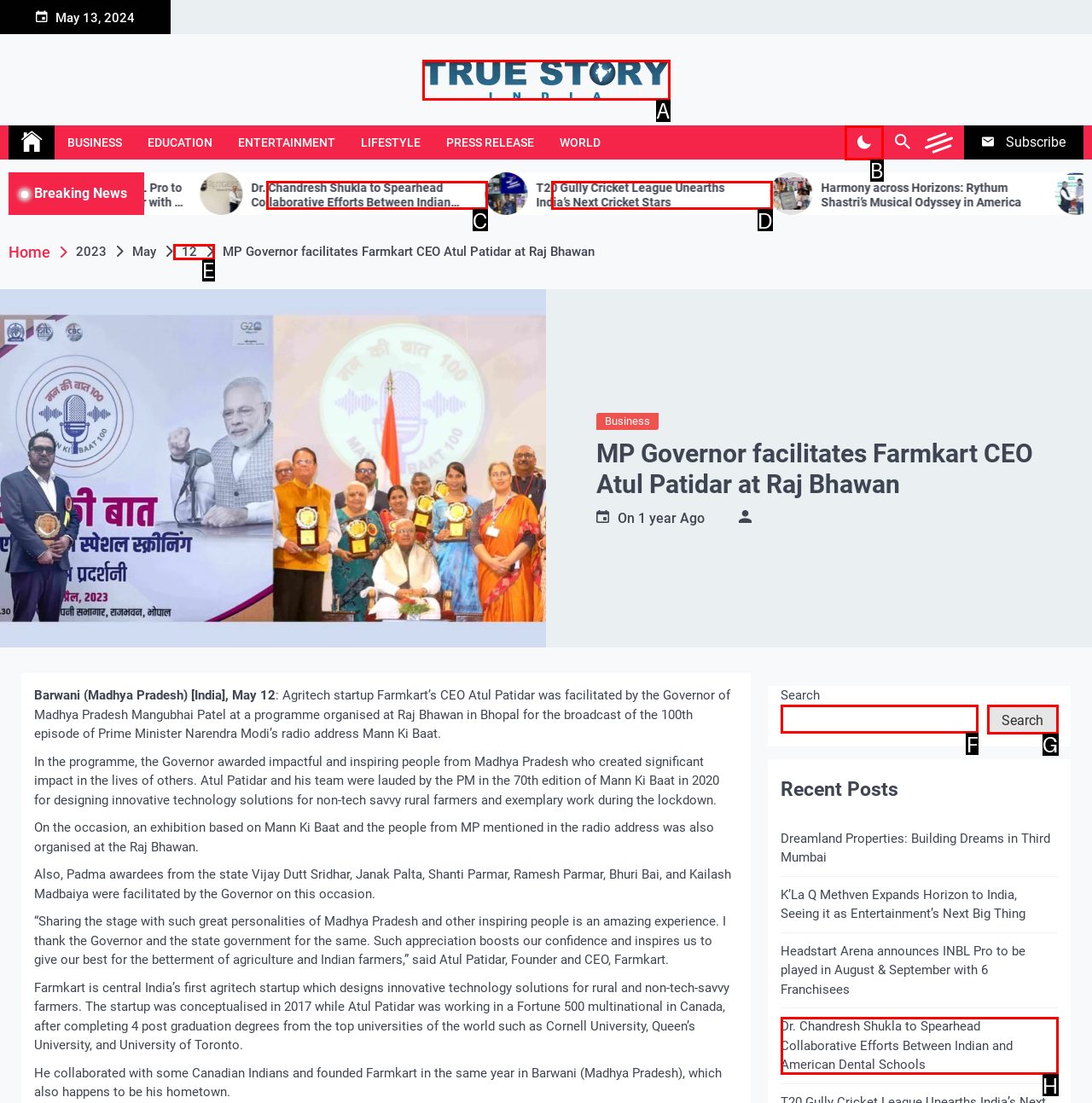Which HTML element should be clicked to perform the following task: Search for something
Reply with the letter of the appropriate option.

F